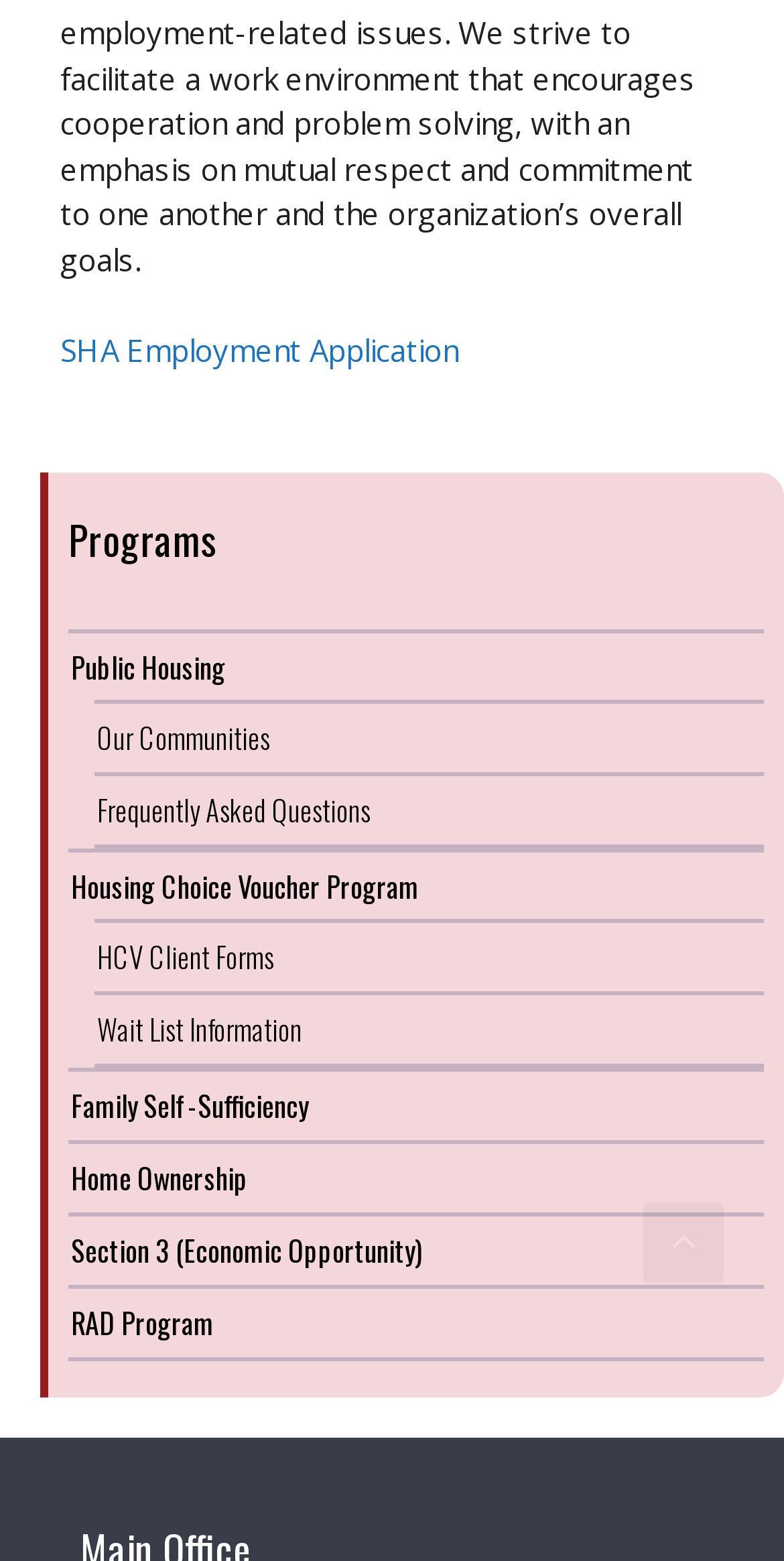Analyze the image and provide a detailed answer to the question: What are the programs offered by this organization?

The webpage has a section with links to various programs, including Public Housing, Housing Choice Voucher Program, Family Self-Sufficiency, and others, indicating that these are the programs offered by this organization.